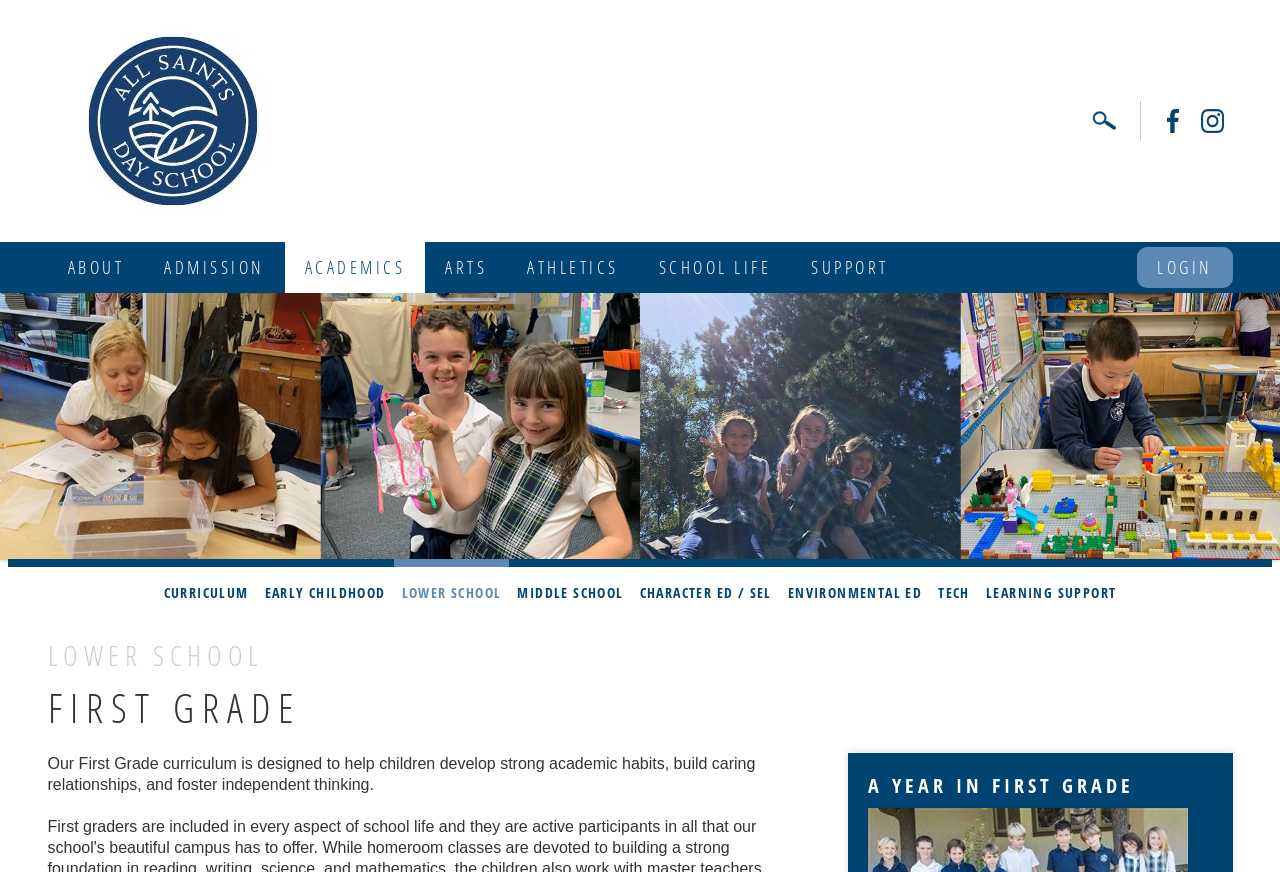Based on the description "About", find the bounding box of the specified UI element.

[0.037, 0.278, 0.112, 0.336]